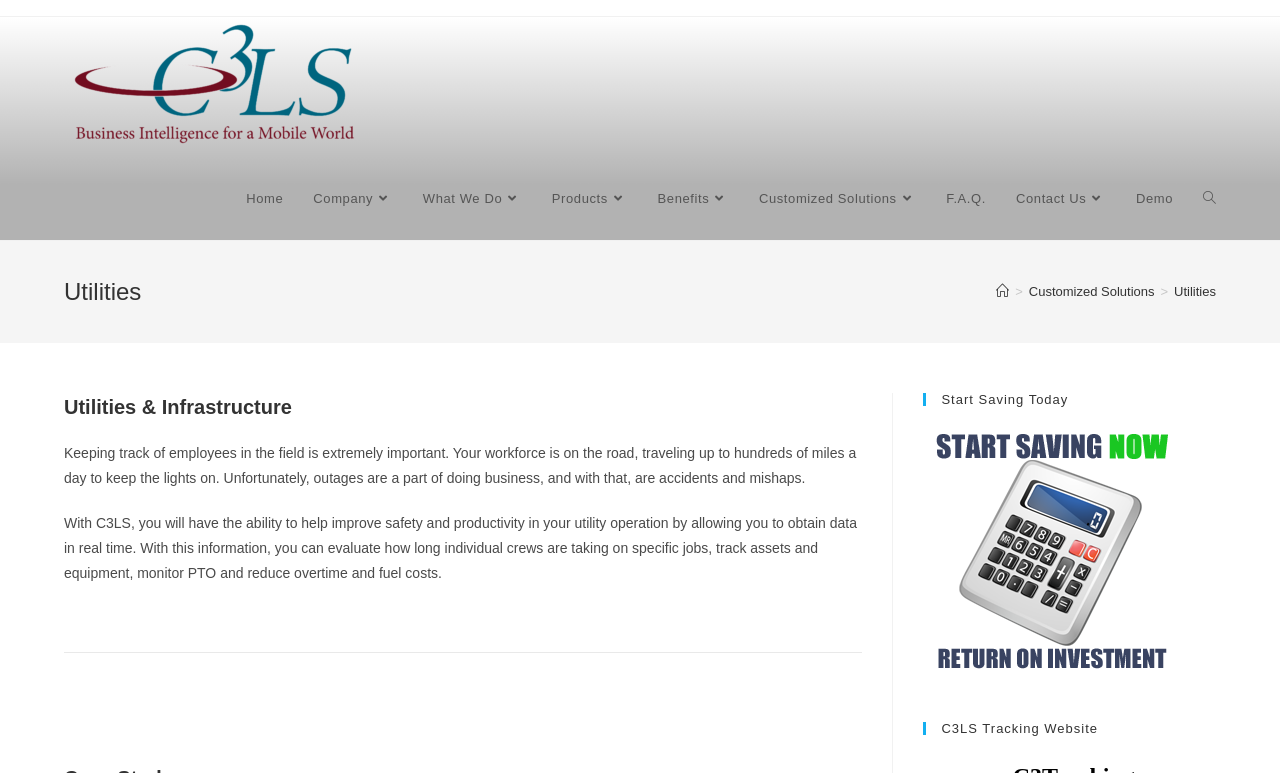Locate the bounding box coordinates of the segment that needs to be clicked to meet this instruction: "Click on the 'Home' link".

[0.181, 0.203, 0.233, 0.31]